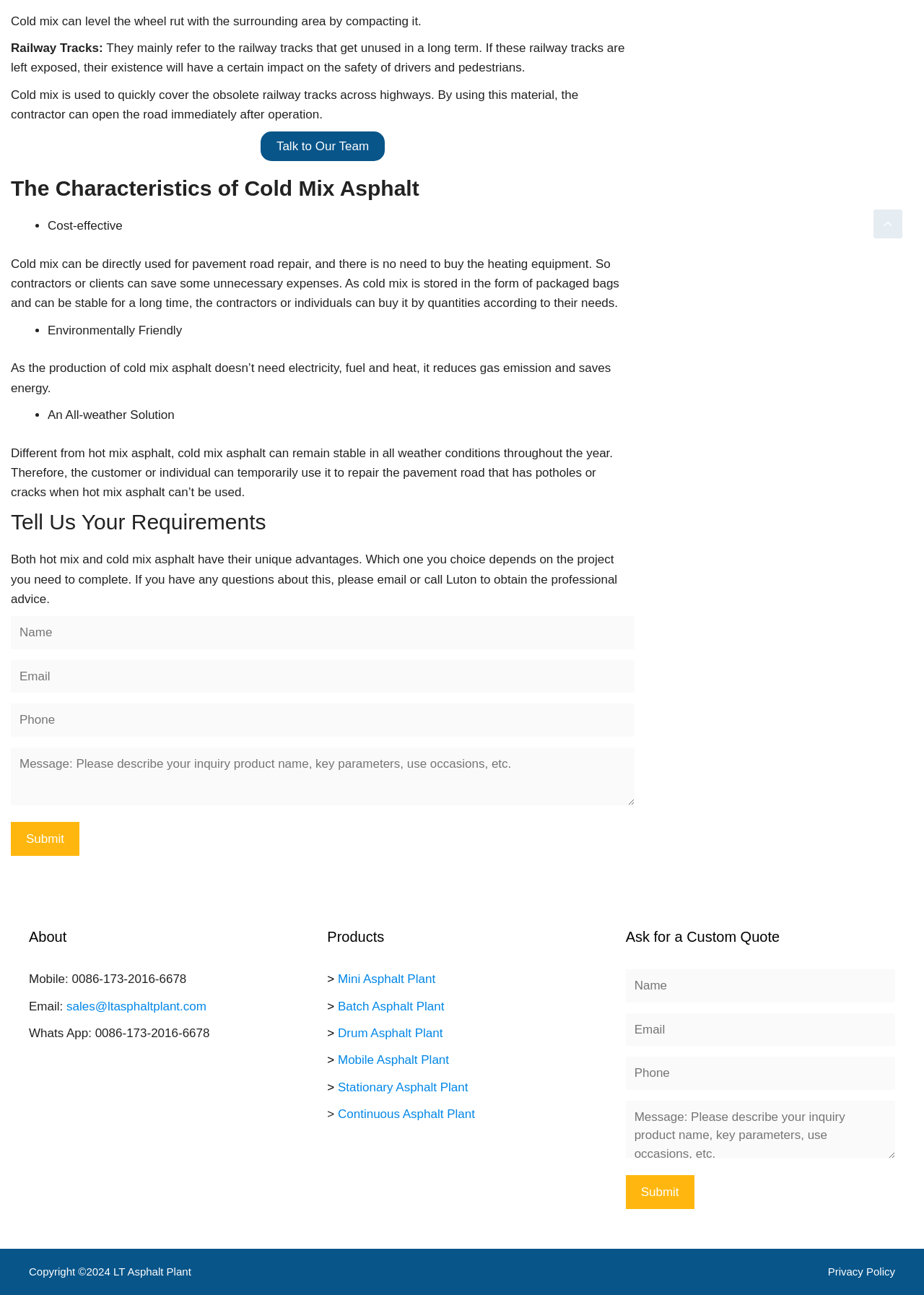Please identify the bounding box coordinates of the element that needs to be clicked to perform the following instruction: "Click on the 'landscape ponds' link under 'Tags'".

None